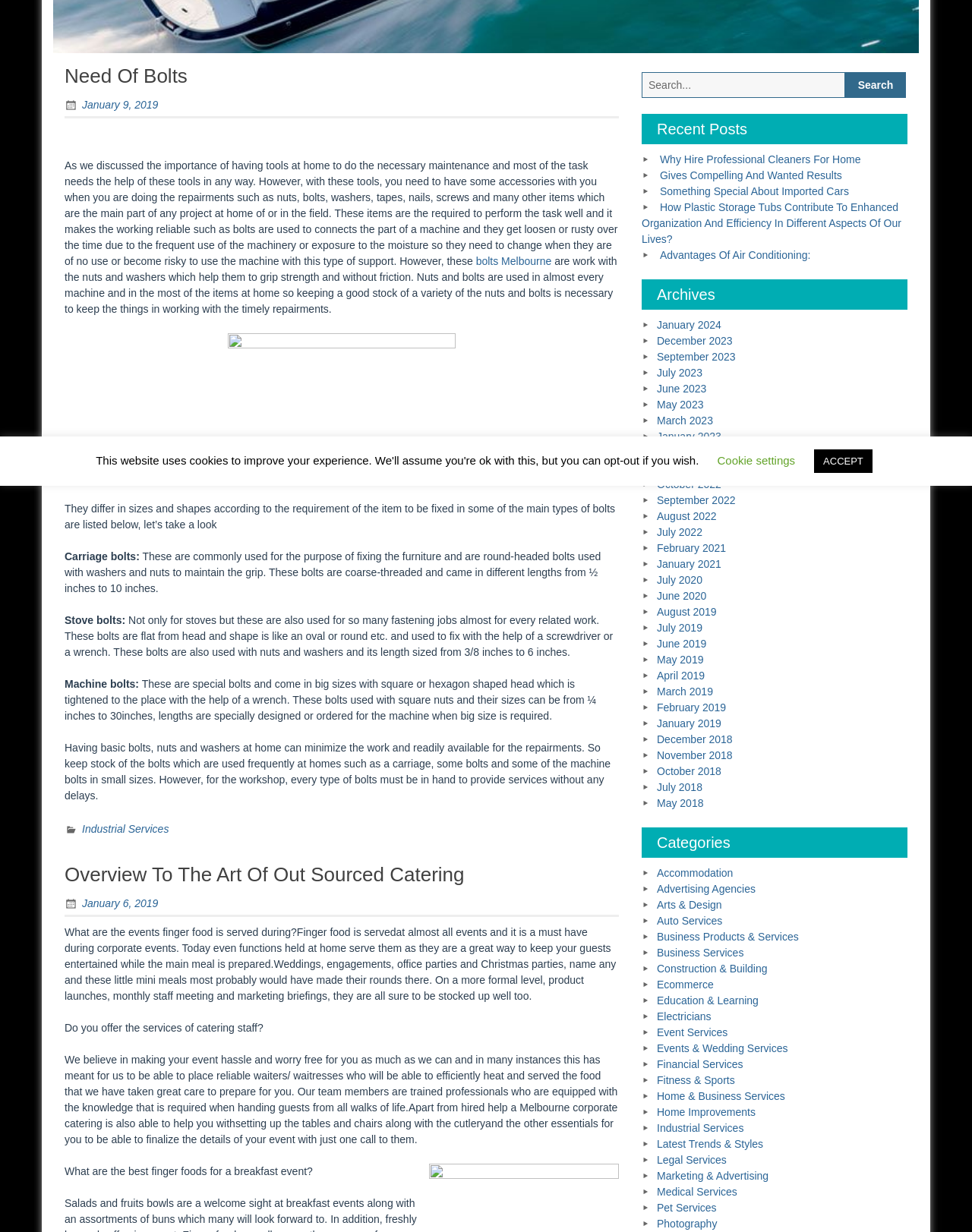Identify the bounding box coordinates for the UI element mentioned here: "Events & Wedding Services". Provide the coordinates as four float values between 0 and 1, i.e., [left, top, right, bottom].

[0.676, 0.837, 0.811, 0.847]